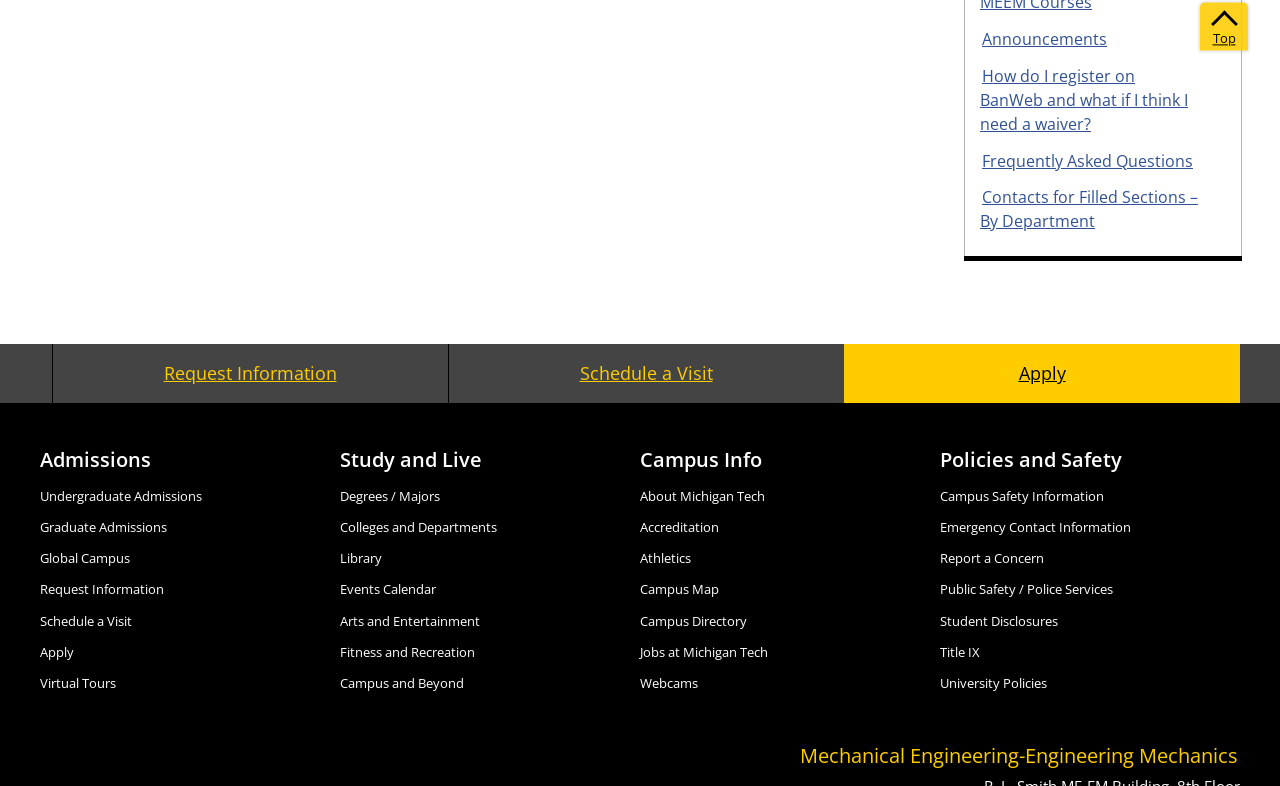Please determine the bounding box coordinates of the element's region to click for the following instruction: "Learn about Campus Safety Information and Resources".

[0.734, 0.619, 0.862, 0.642]